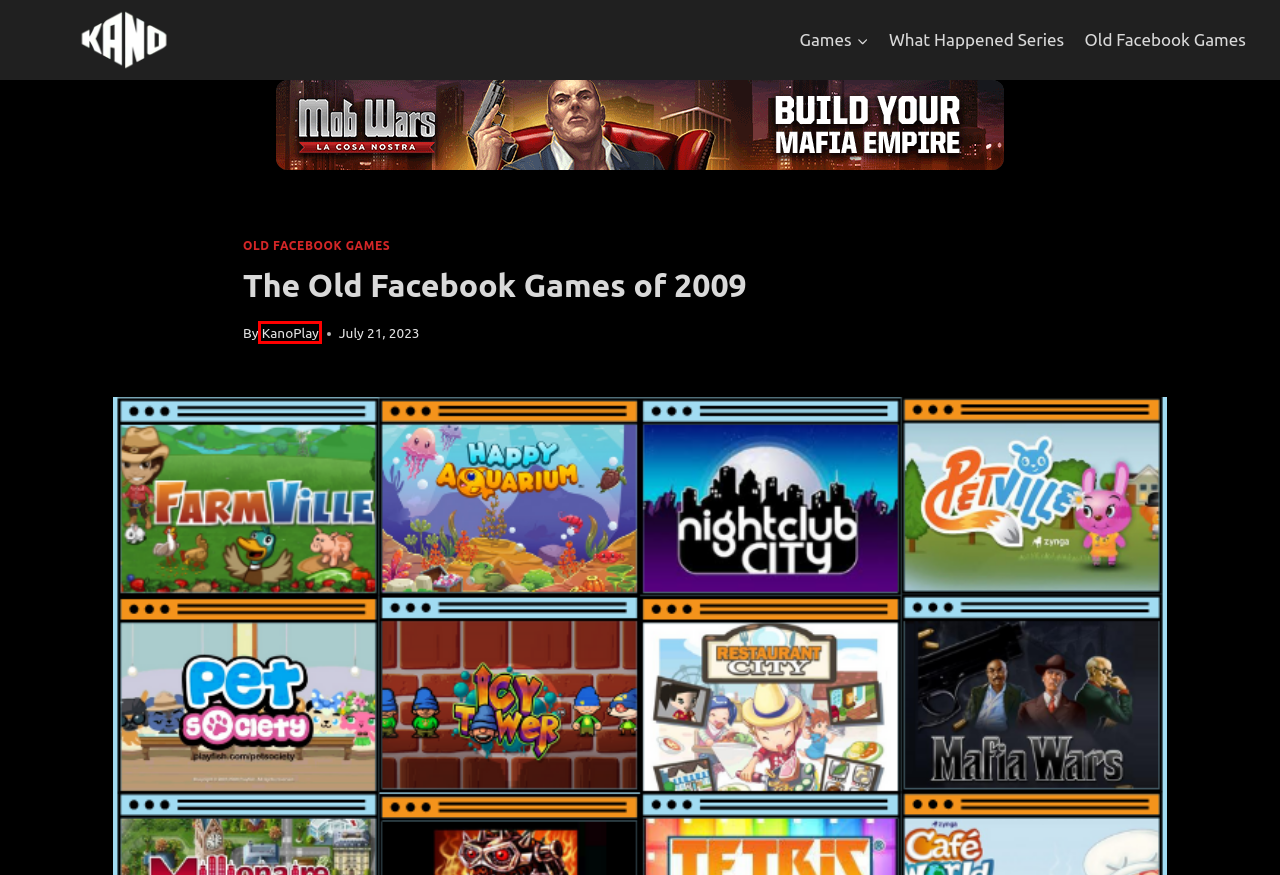You have a screenshot of a webpage with a red bounding box around an element. Select the webpage description that best matches the new webpage after clicking the element within the red bounding box. Here are the descriptions:
A. KanoPlay - Kanoplay Blog
B. Old Facebook Games - Kanoplay Blog
C. Kanoplay Blog
D. fb games 2009 - Kanoplay Blog
E. What Happened to Vampires Live?
F. Games - Kanoplay Blog
G. What Happened Series - Kanoplay Blog
H. No Download Mafia Games - Kanoplay Blog

A